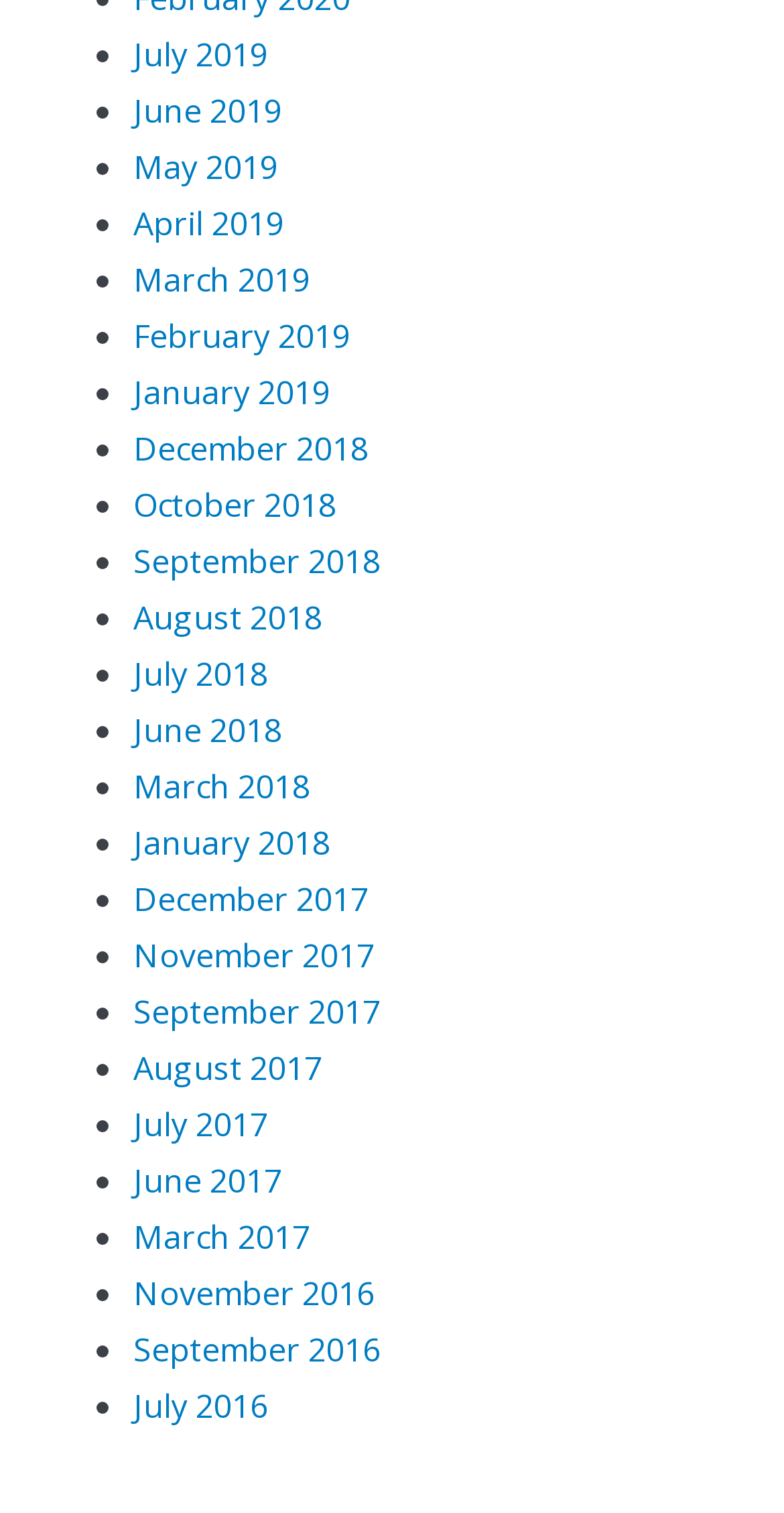Reply to the question with a brief word or phrase: What is the earliest month listed on this webpage?

November 2016